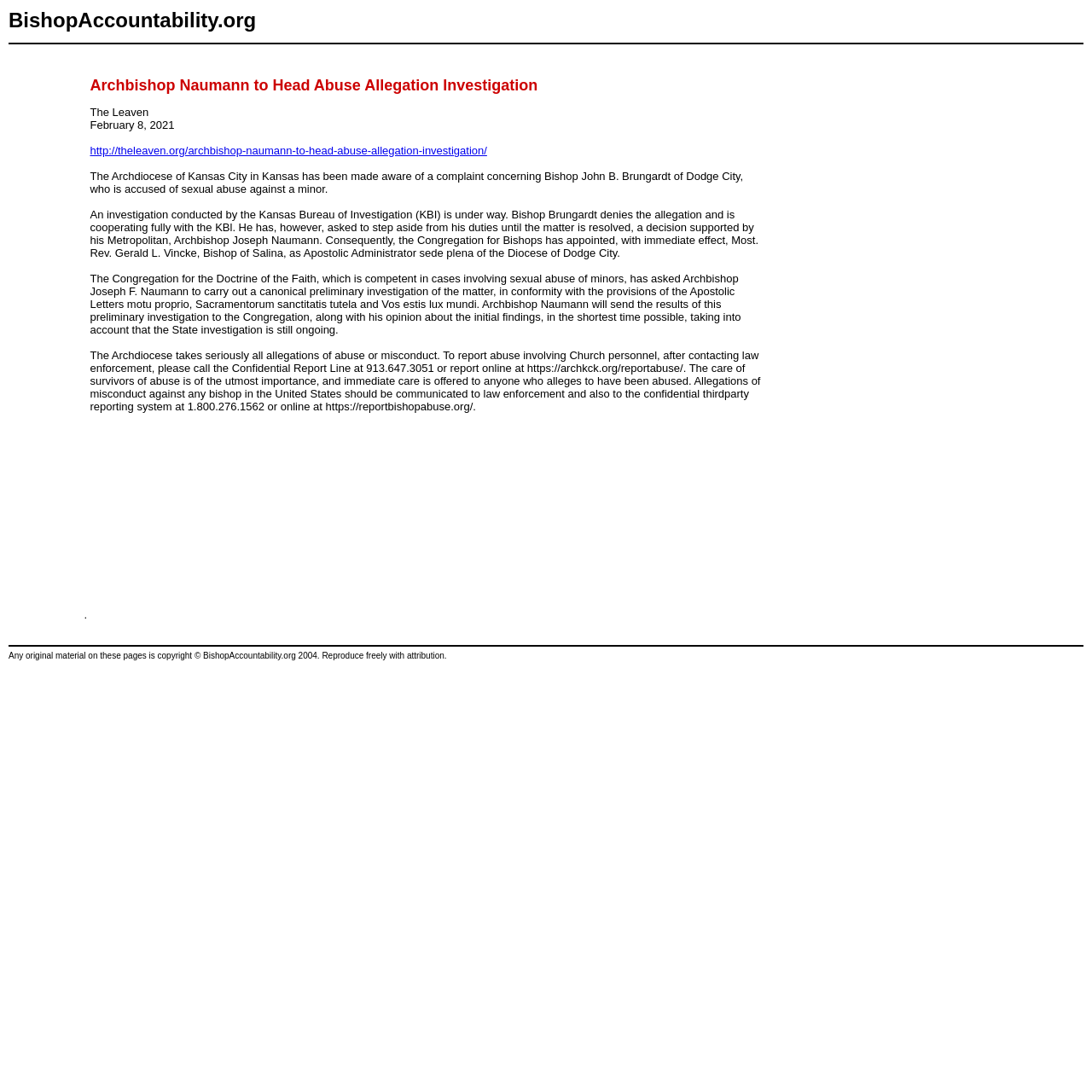What is the name of the bishop accused of sexual abuse?
Look at the image and respond with a one-word or short-phrase answer.

Bishop John B. Brungardt